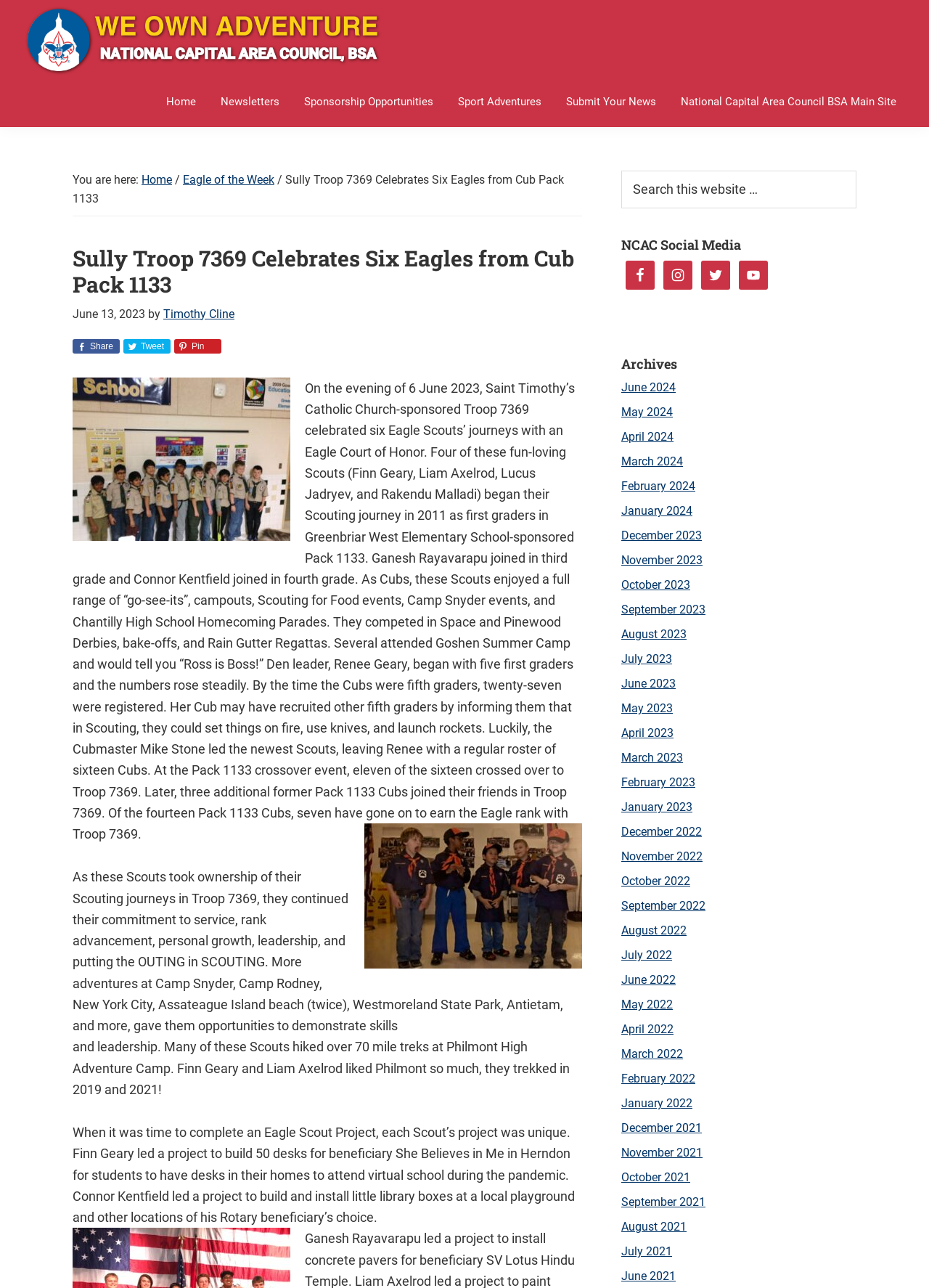Locate the bounding box coordinates of the area that needs to be clicked to fulfill the following instruction: "View the 'Eagle of the Week' page". The coordinates should be in the format of four float numbers between 0 and 1, namely [left, top, right, bottom].

[0.197, 0.134, 0.295, 0.145]